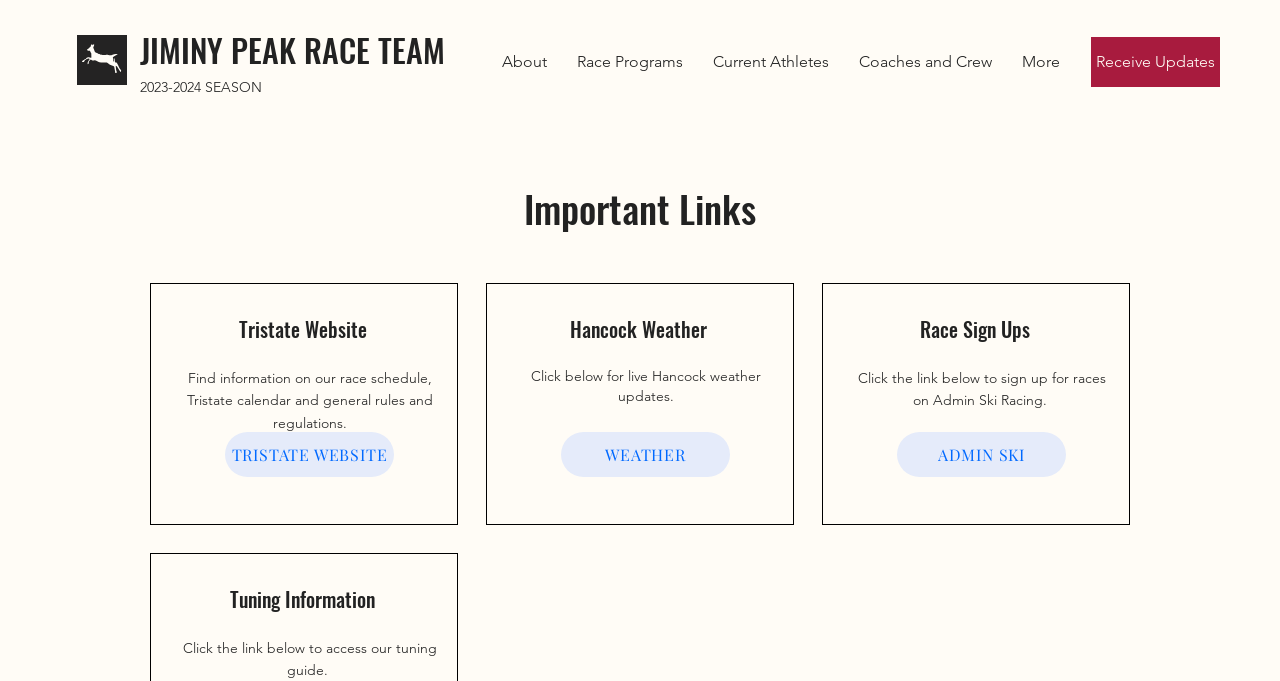Determine the bounding box coordinates of the clickable region to execute the instruction: "Go to 2023-2024 SEASON". The coordinates should be four float numbers between 0 and 1, denoted as [left, top, right, bottom].

[0.109, 0.115, 0.205, 0.141]